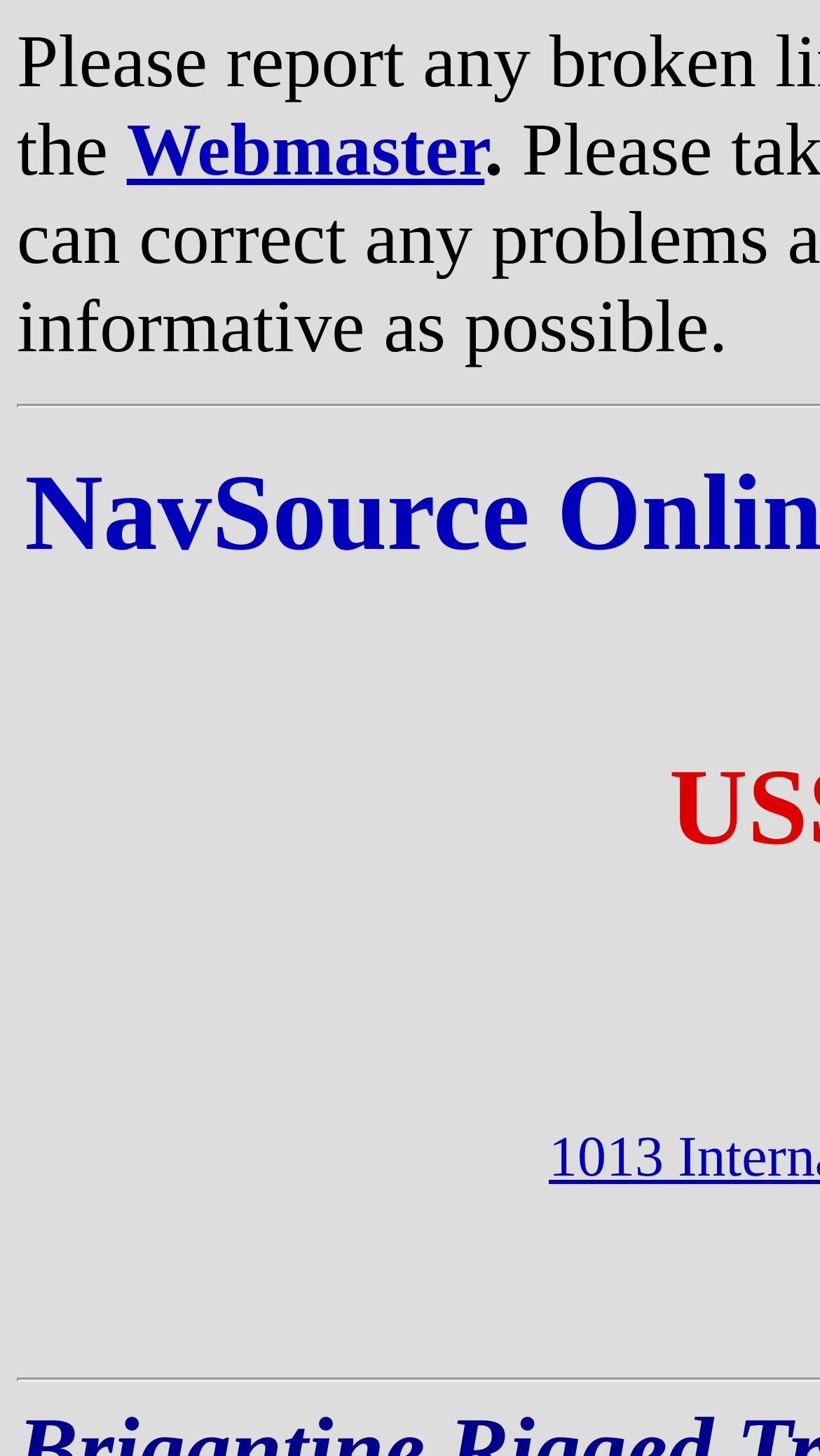Identify and extract the heading text of the webpage.

NavSource Online: "Old Navy" Ship Photo Archive